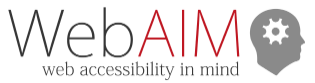Describe every detail you can see in the image.

The image features the logo of WebAIM, which stands for "Web Accessibility in Mind." The logo prominently displays the word "WebAIM" in a combination of gray and red lettering, emphasizing the term "AIM" in red to highlight its importance in the context of accessibility. The design also incorporates a stylized graphic of a head with gears, symbolizing thoughtful consideration and the cognitive aspects of accessibility. This logo represents WebAIM's commitment to promoting digital accessibility and providing resources for organizations and individuals to improve web accessibility practices.